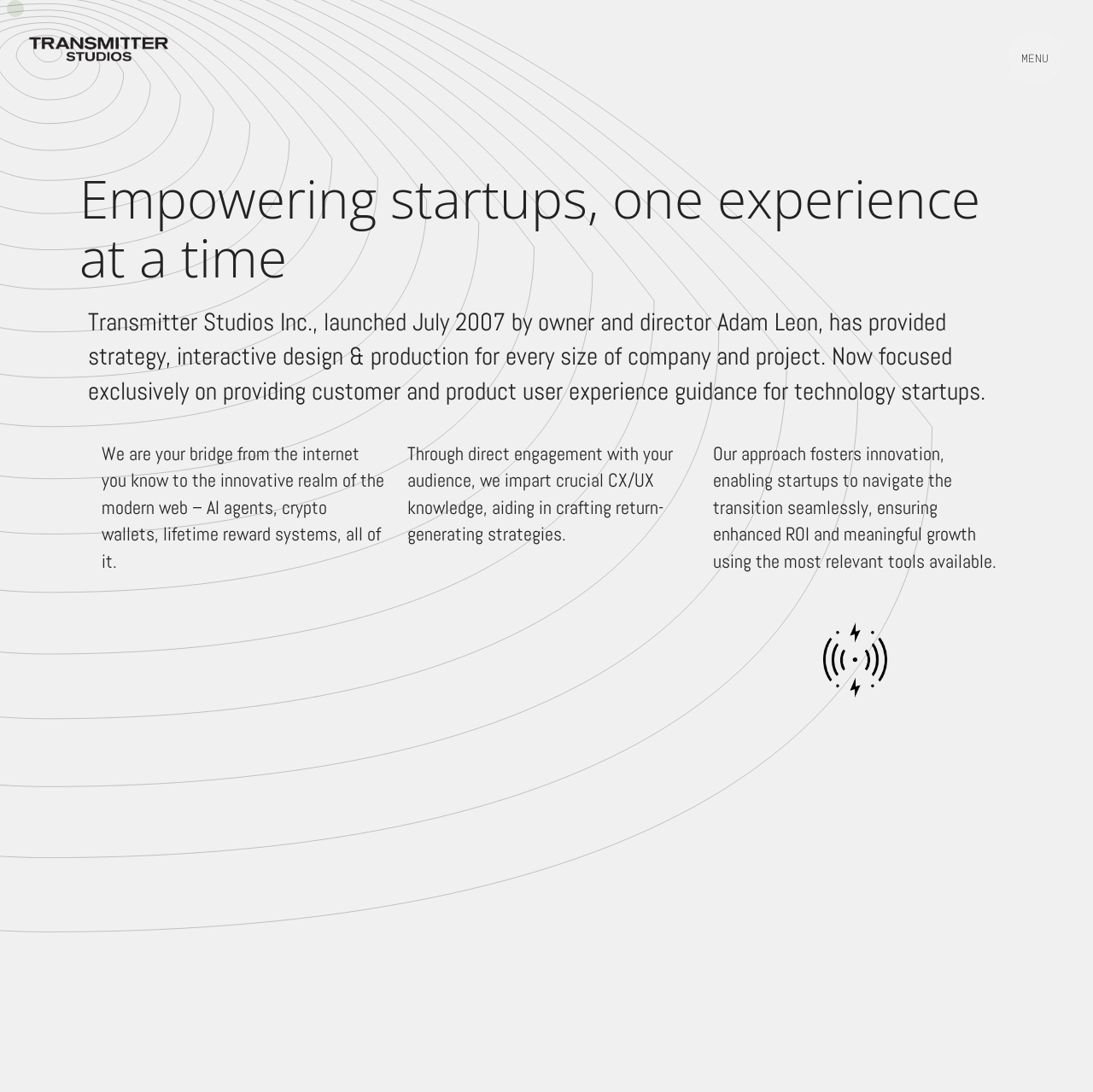Identify and provide the title of the webpage.

Empowering startups, one experience at a time